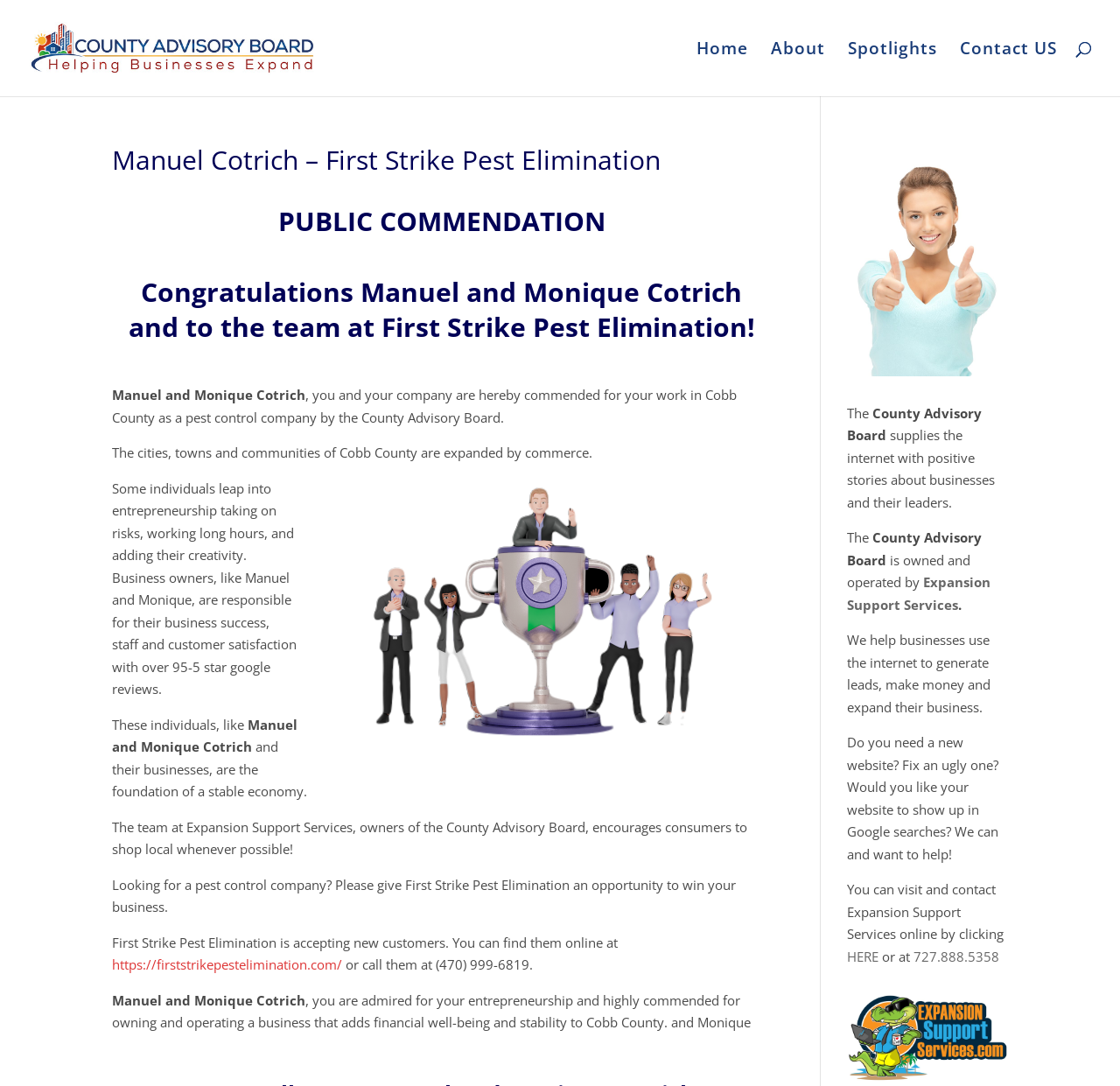Respond to the question with just a single word or phrase: 
What is the website of First Strike Pest Elimination?

https://firststrikepestelimination.com/